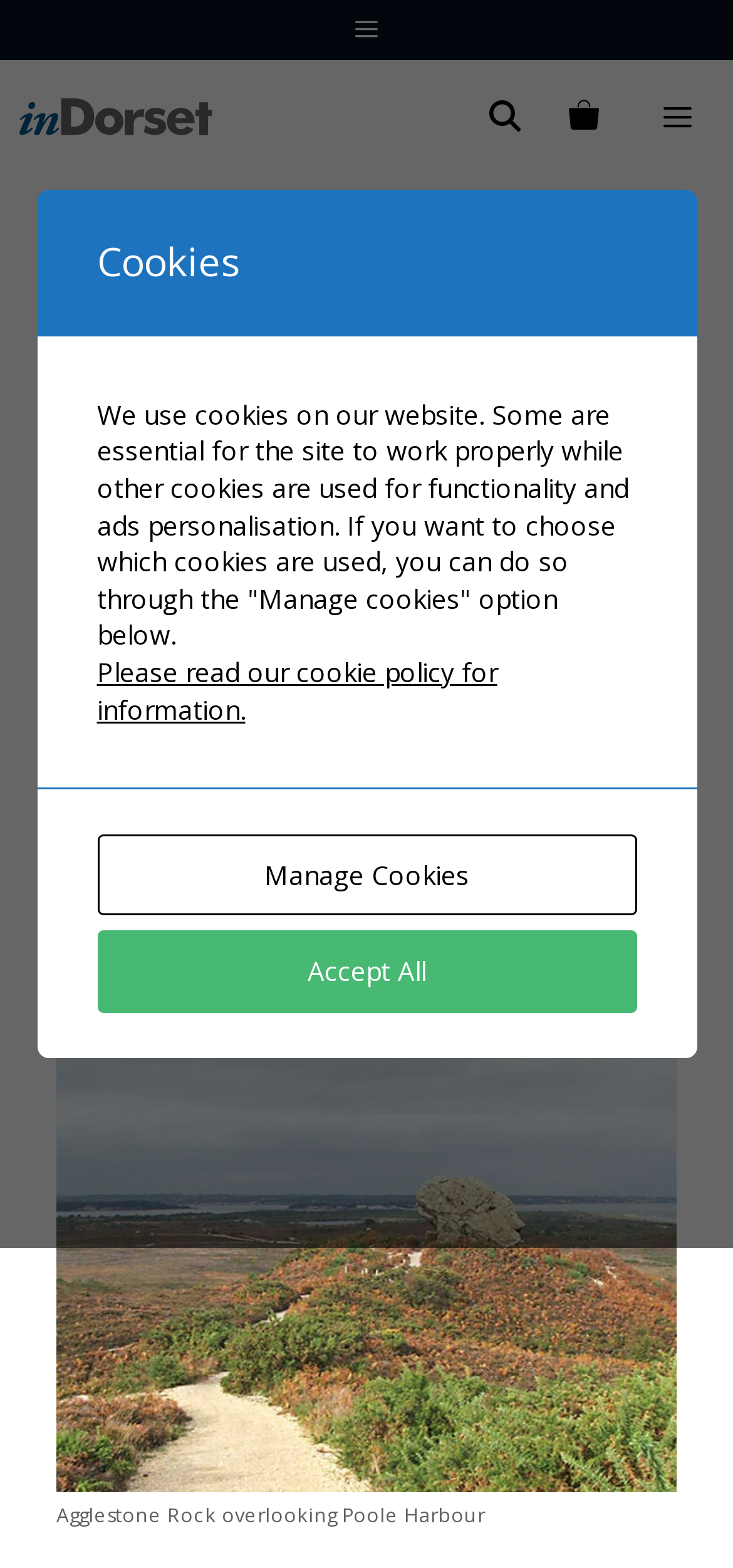Please indicate the bounding box coordinates of the element's region to be clicked to achieve the instruction: "Open the menu". Provide the coordinates as four float numbers between 0 and 1, i.e., [left, top, right, bottom].

[0.848, 0.038, 1.0, 0.11]